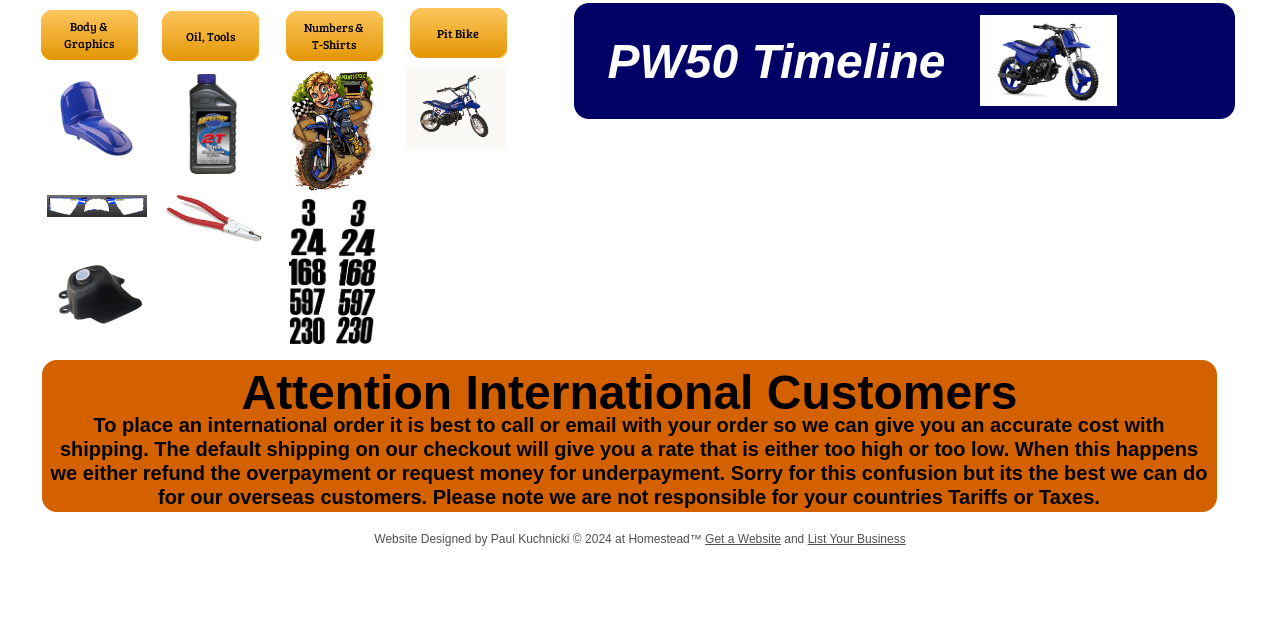Identify the bounding box for the described UI element. Provide the coordinates in (top-left x, top-left y, bottom-right x, bottom-right y) format with values ranging from 0 to 1: List Your Business

[0.631, 0.831, 0.708, 0.853]